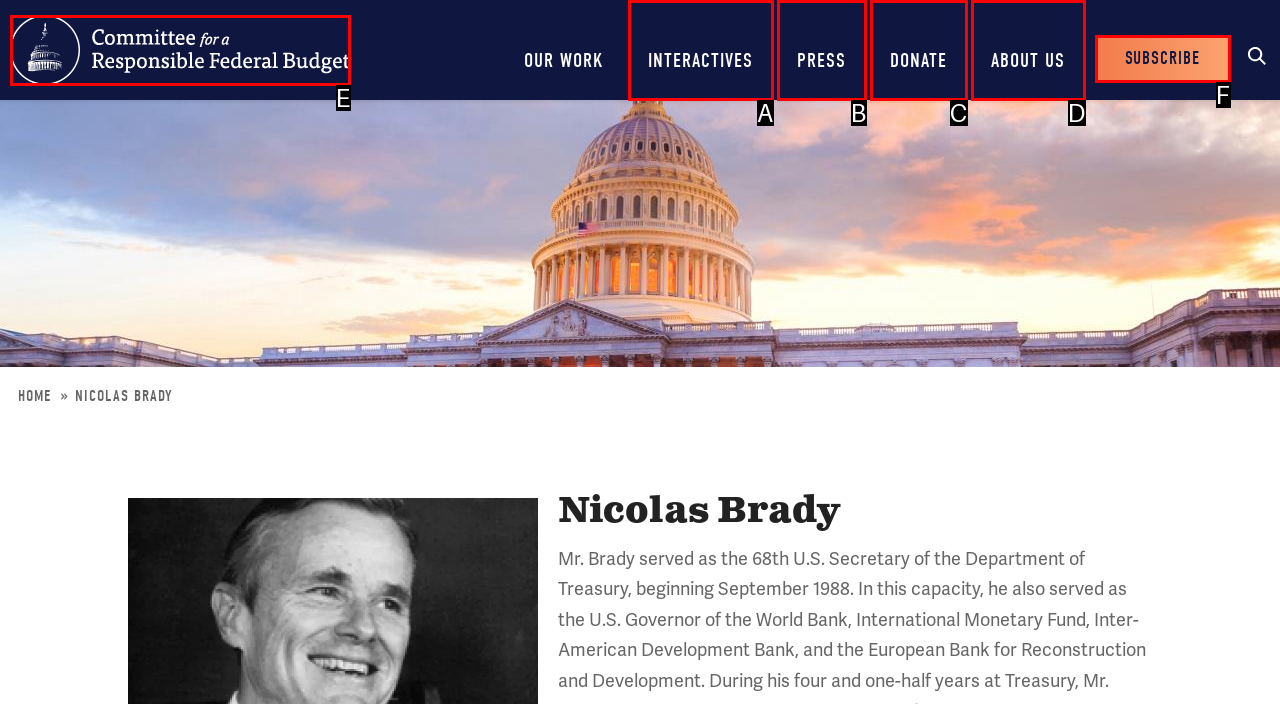Tell me which one HTML element best matches the description: aria-label="Pinterest" Answer with the option's letter from the given choices directly.

None